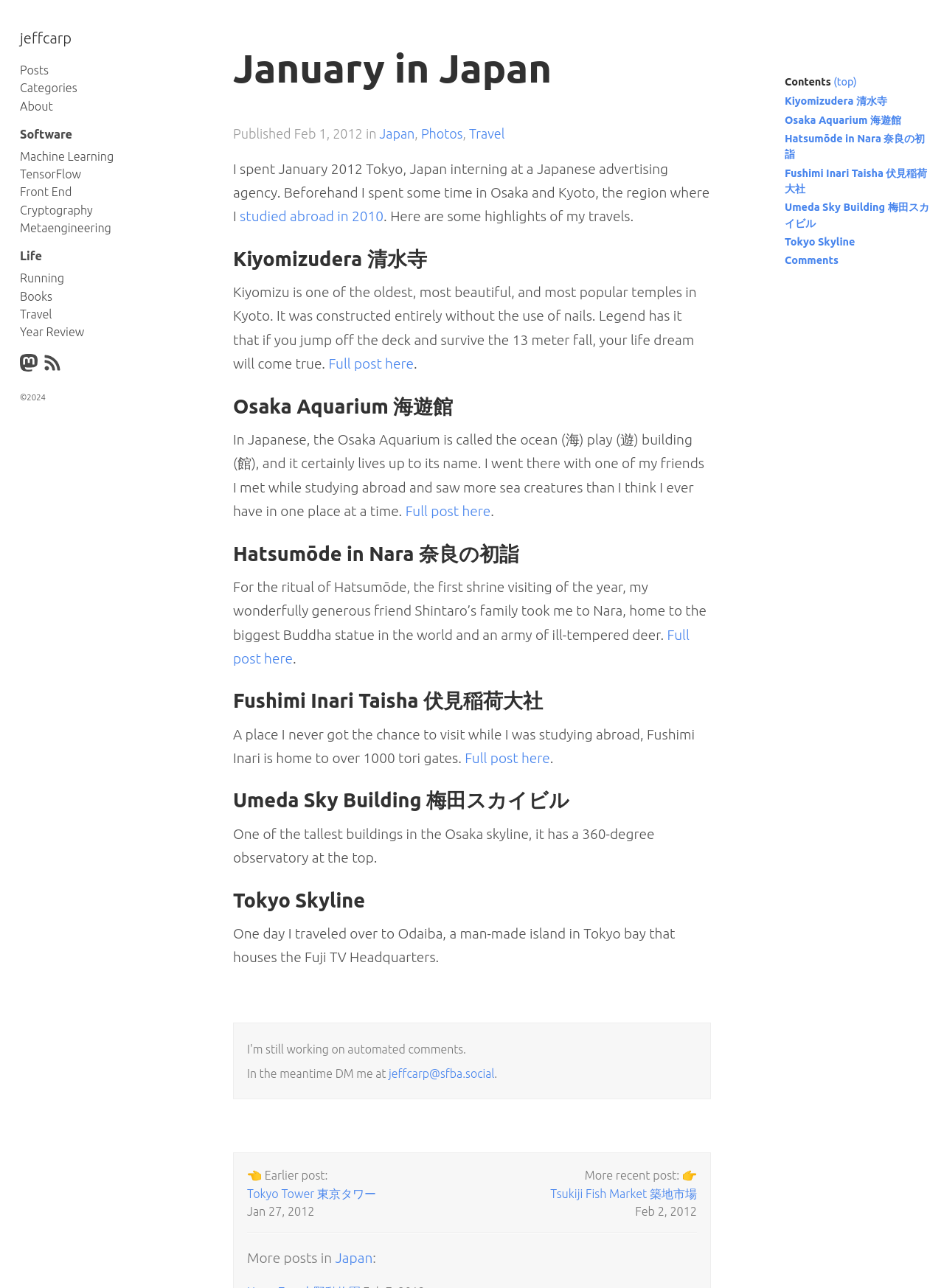Generate a comprehensive description of the contents of the webpage.

This webpage is a personal blog post titled "January in Japan" by jeffcarp. At the top, there is a navigation menu with links to "Posts", "Categories", "About", and other categories like "Software", "Life", and more. Below the navigation menu, there is a heading "January in Japan" followed by a published date and time.

The main content of the webpage is divided into several sections, each with a heading and a brief description. The sections are about the author's experiences in Japan, including visiting Kiyomizudera temple, Osaka Aquarium, Hatsumōde in Nara, Fushimi Inari Taisha, Umeda Sky Building, and Tokyo Skyline. Each section has a link to a full post with more details.

On the right side of the webpage, there is a sidebar with links to earlier and more recent posts, as well as a section titled "More posts in Japan". At the bottom of the webpage, there is a separator line, followed by a "Contents" section with links to each of the sections mentioned above.

Throughout the webpage, there are several images, but their contents are not described in the accessibility tree. There are also several links to other pages and websites, including social media profiles.